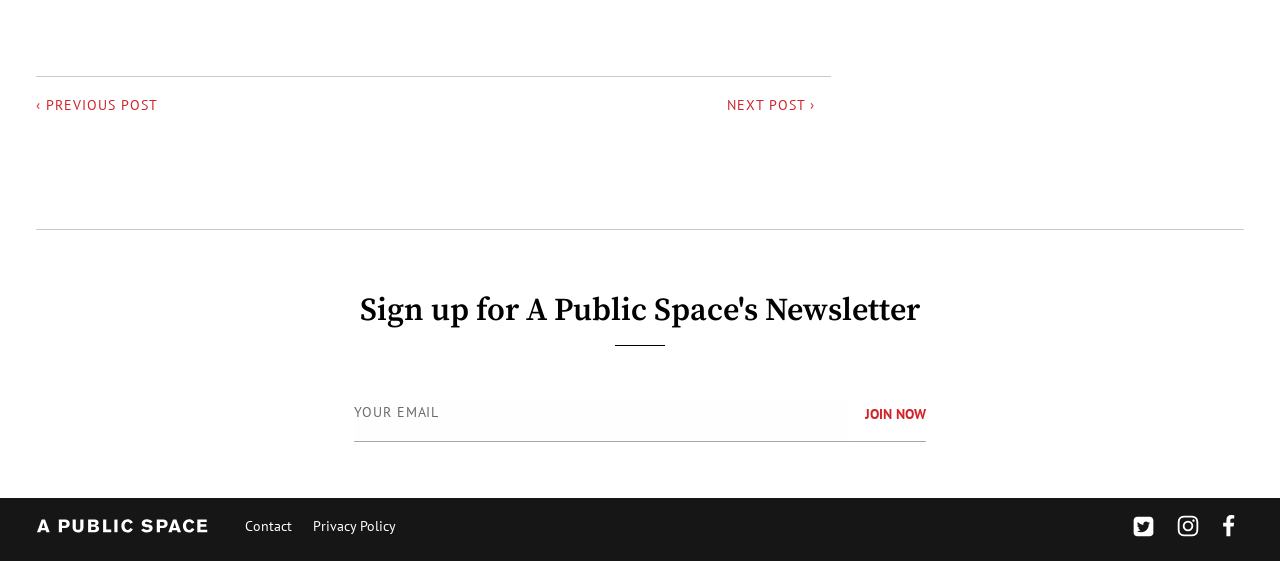Determine the bounding box coordinates of the clickable region to follow the instruction: "Go to the next post".

[0.568, 0.17, 0.636, 0.202]